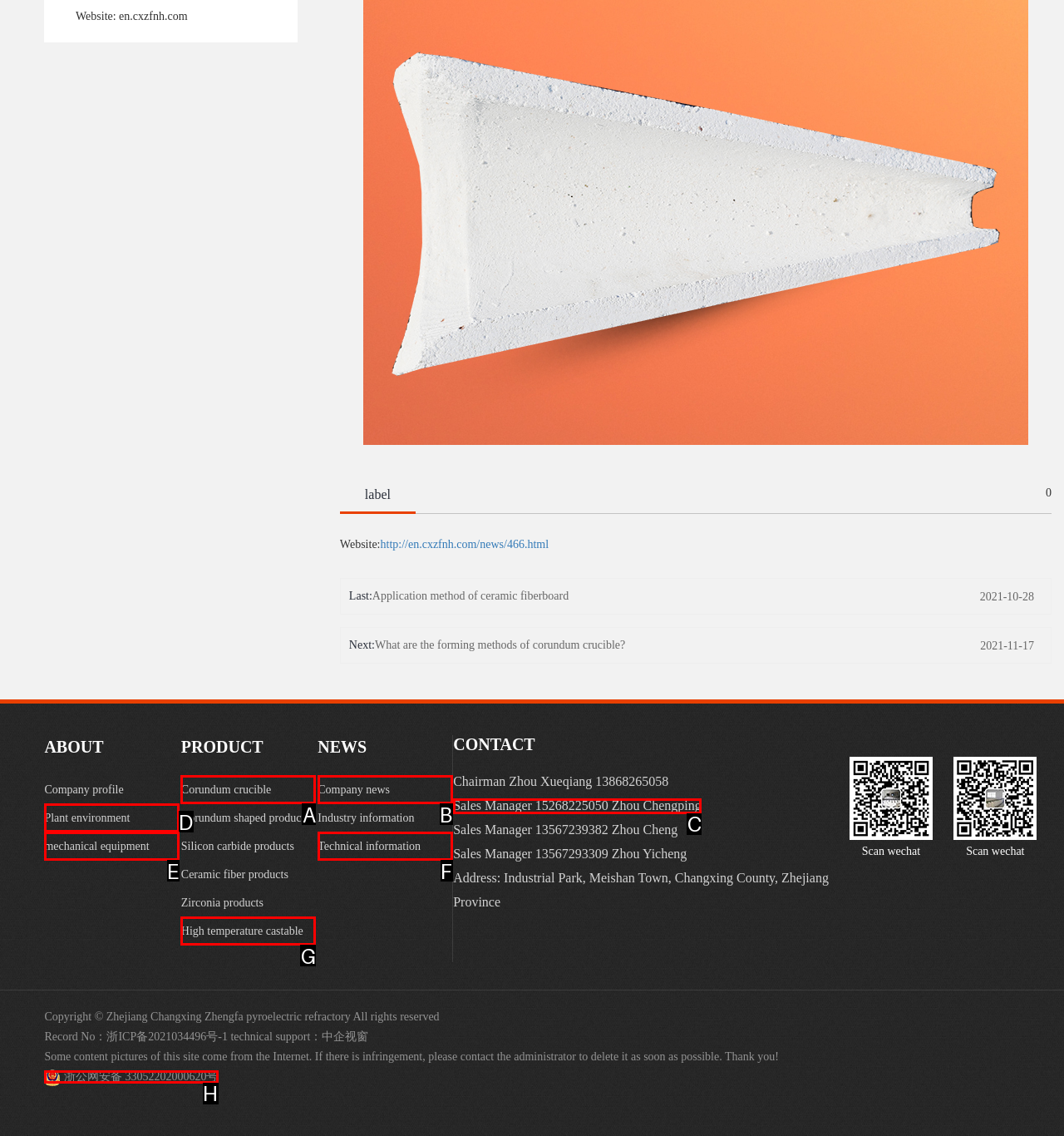From the given options, indicate the letter that corresponds to the action needed to complete this task: Click the link to contact sales manager Zhou Chengping. Respond with only the letter.

C